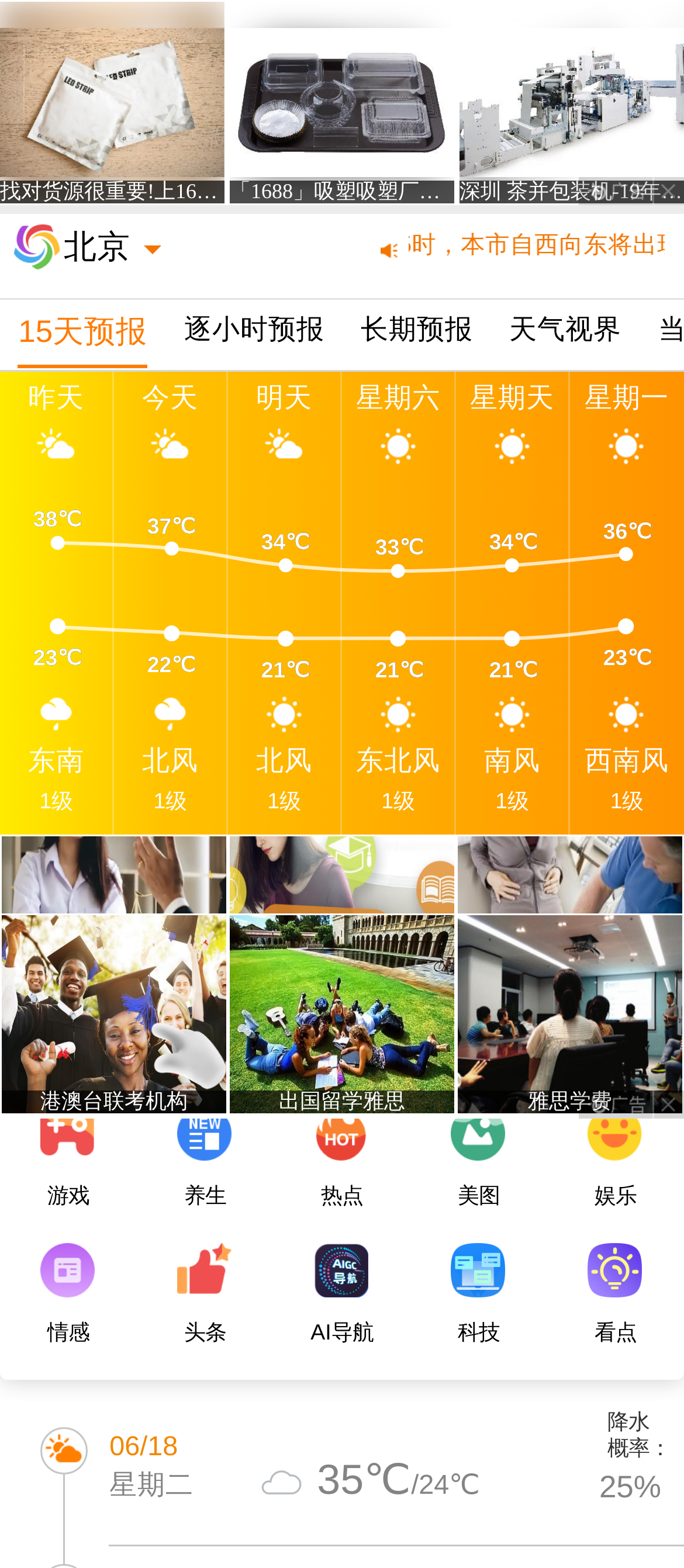What is the probability of precipitation on 06/18?
Refer to the image and provide a detailed answer to the question.

Based on the link text '06/18 星期二 35℃/24℃ 25%', I can determine that the probability of precipitation on 06/18 is 25%.